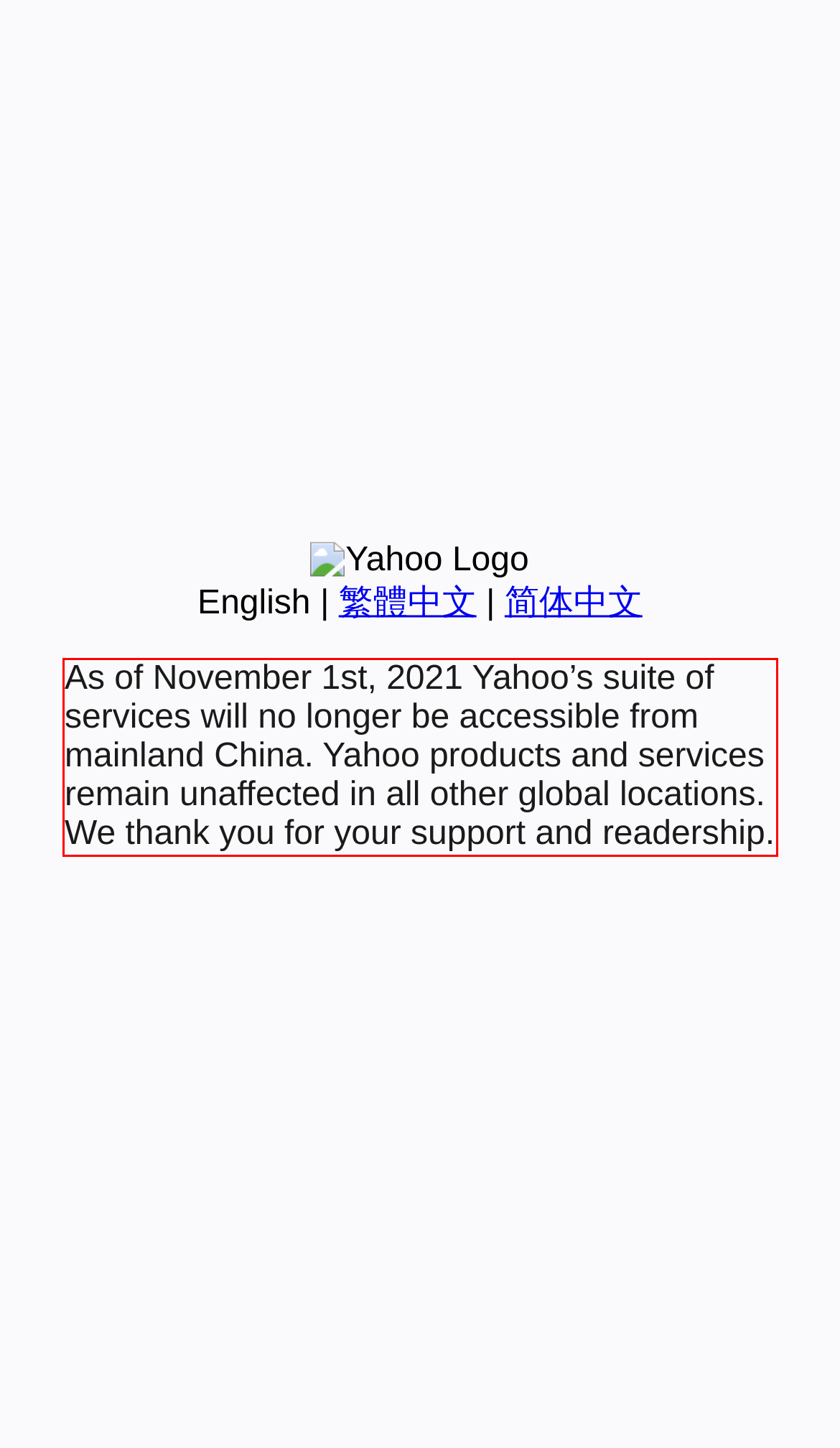Analyze the red bounding box in the provided webpage screenshot and generate the text content contained within.

As of November 1st, 2021 Yahoo’s suite of services will no longer be accessible from mainland China. Yahoo products and services remain unaffected in all other global locations. We thank you for your support and readership.